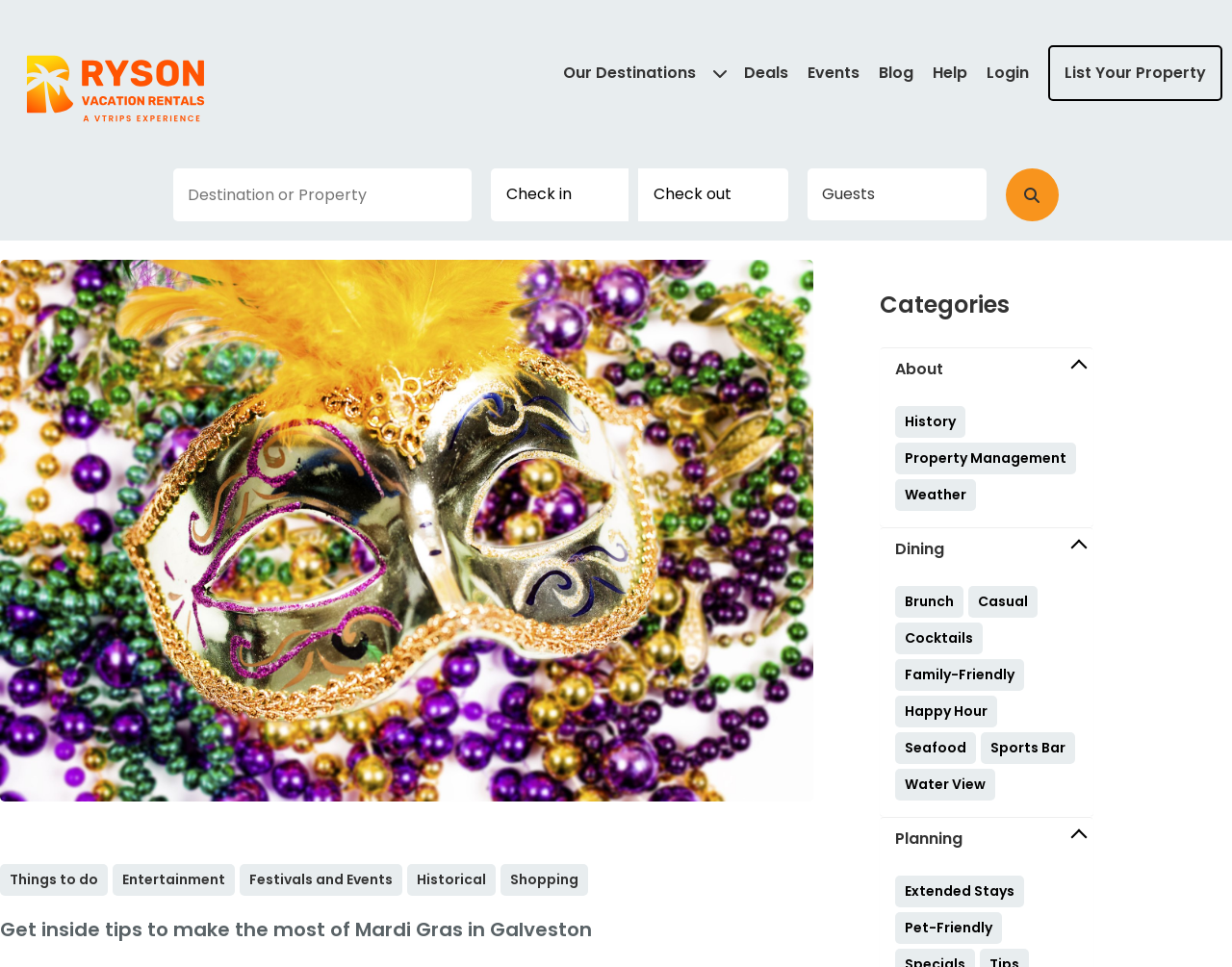Please pinpoint the bounding box coordinates for the region I should click to adhere to this instruction: "Follow Us on Facebook".

None